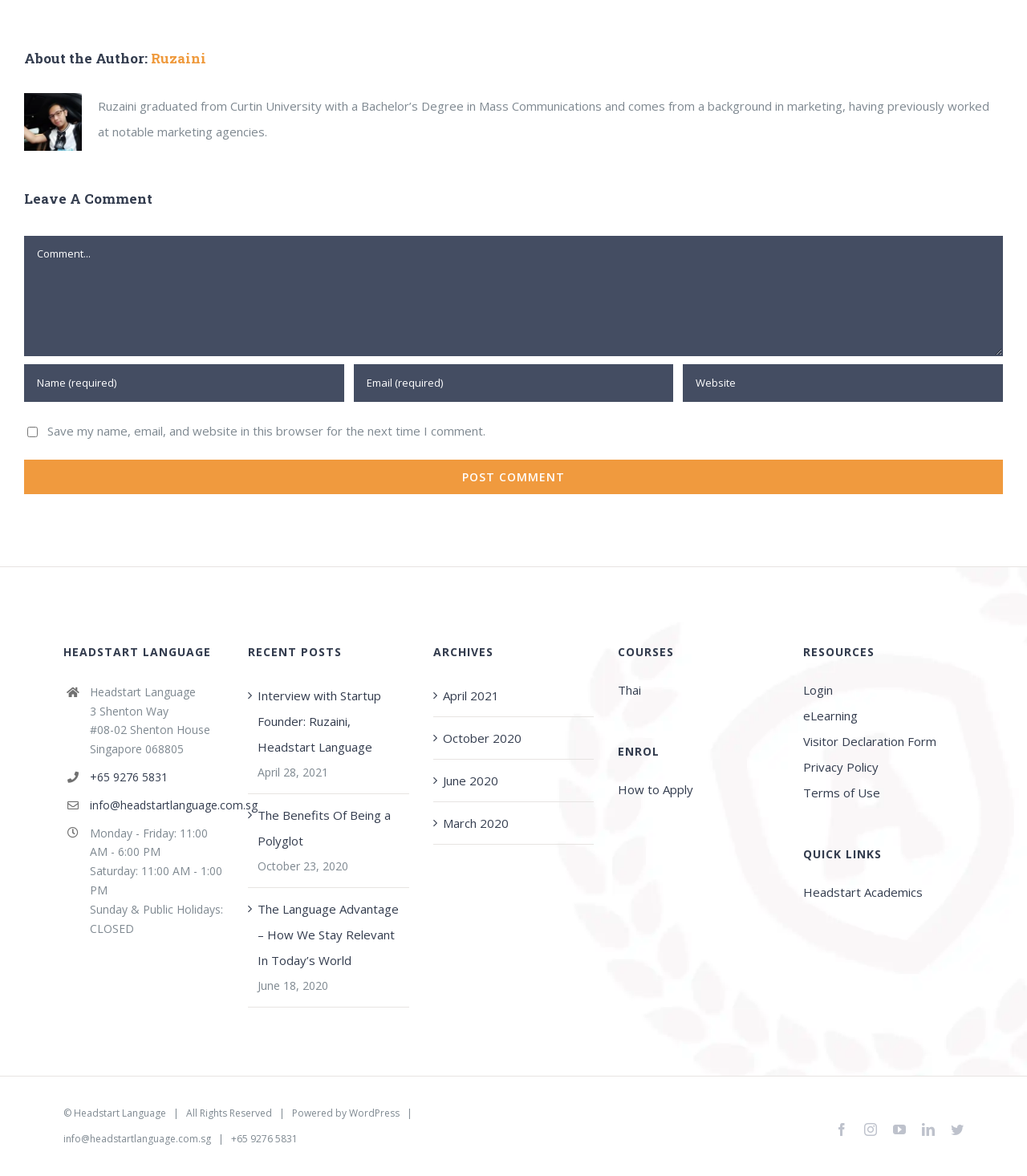What is the phone number of Headstart Language?
Respond with a short answer, either a single word or a phrase, based on the image.

+65 9276 5831